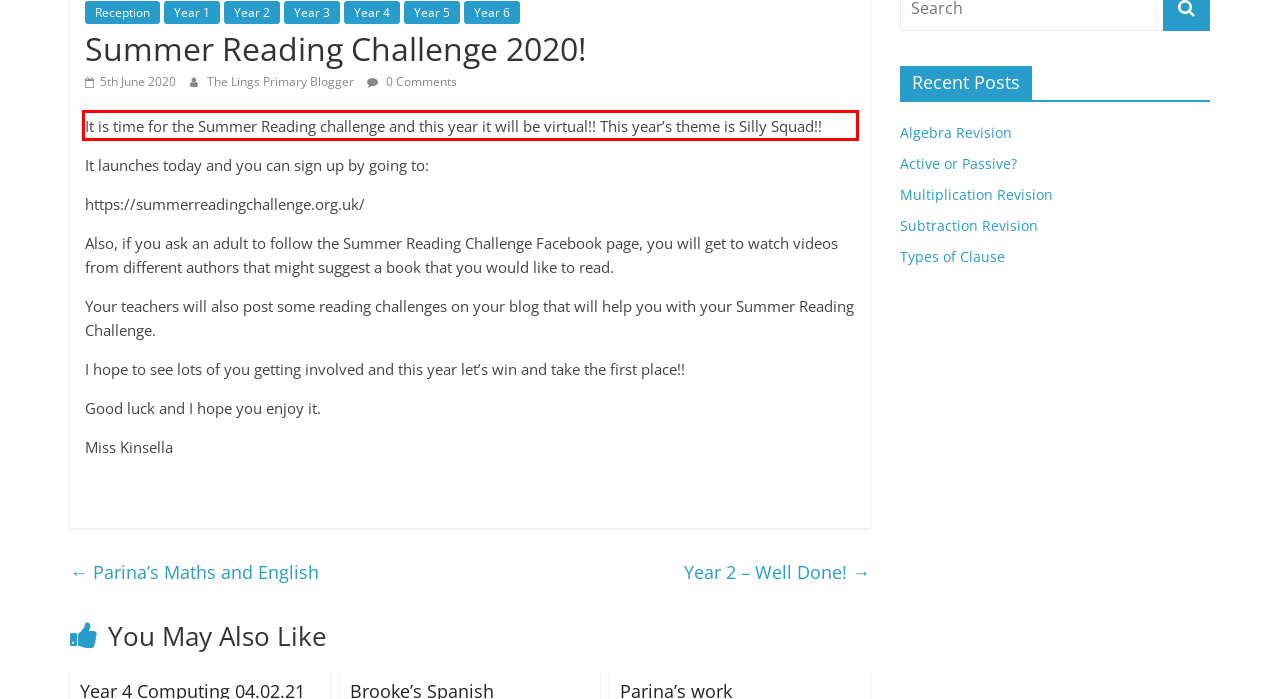You have a screenshot of a webpage with a red bounding box. Identify and extract the text content located inside the red bounding box.

It is time for the Summer Reading challenge and this year it will be virtual!! This year’s theme is Silly Squad!!